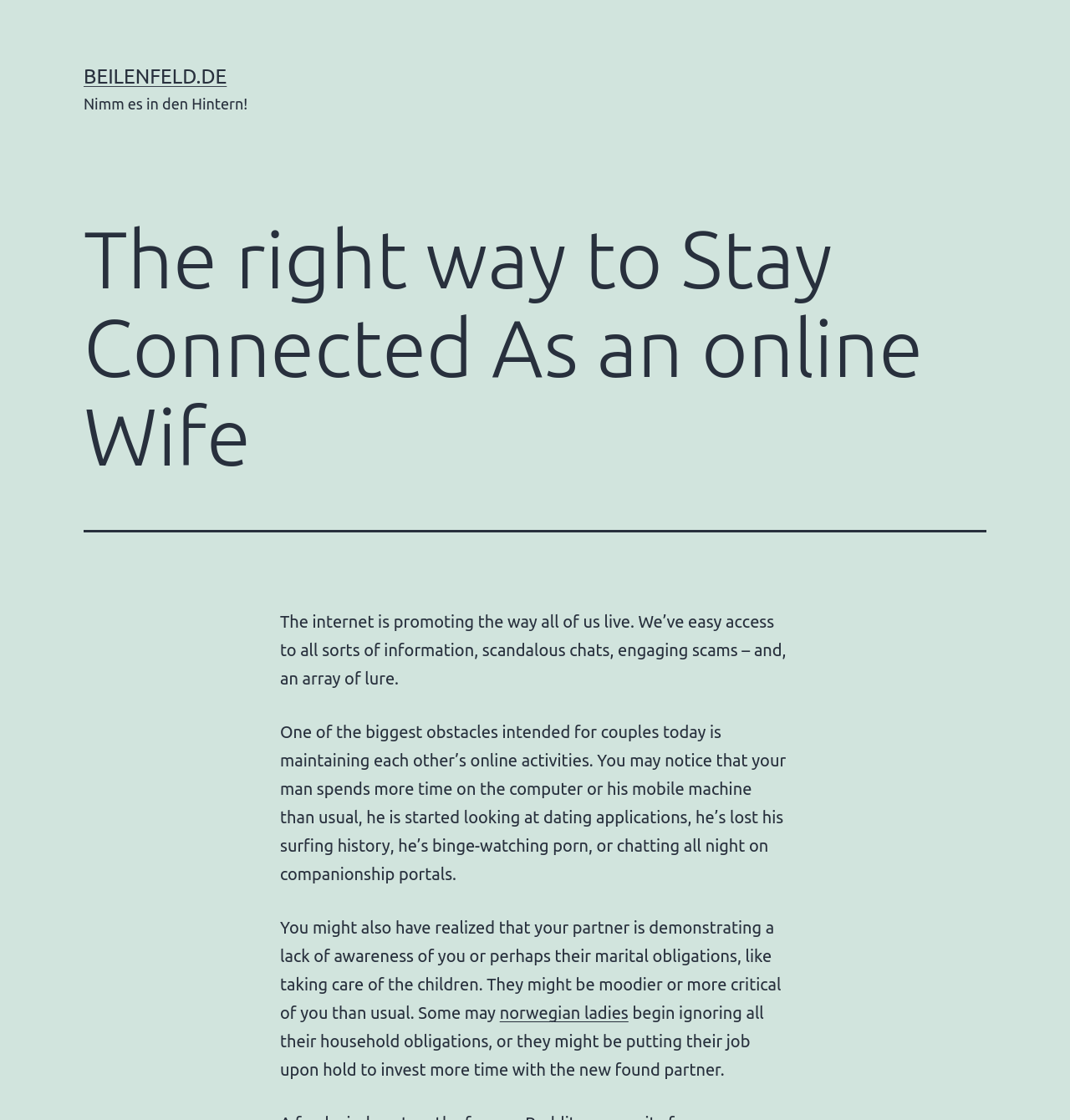What is the author's concern about?
Utilize the image to construct a detailed and well-explained answer.

The author is concerned about the impact of a partner's online activities on their relationship, including the potential for infidelity, neglect of marital obligations, and changes in behavior.